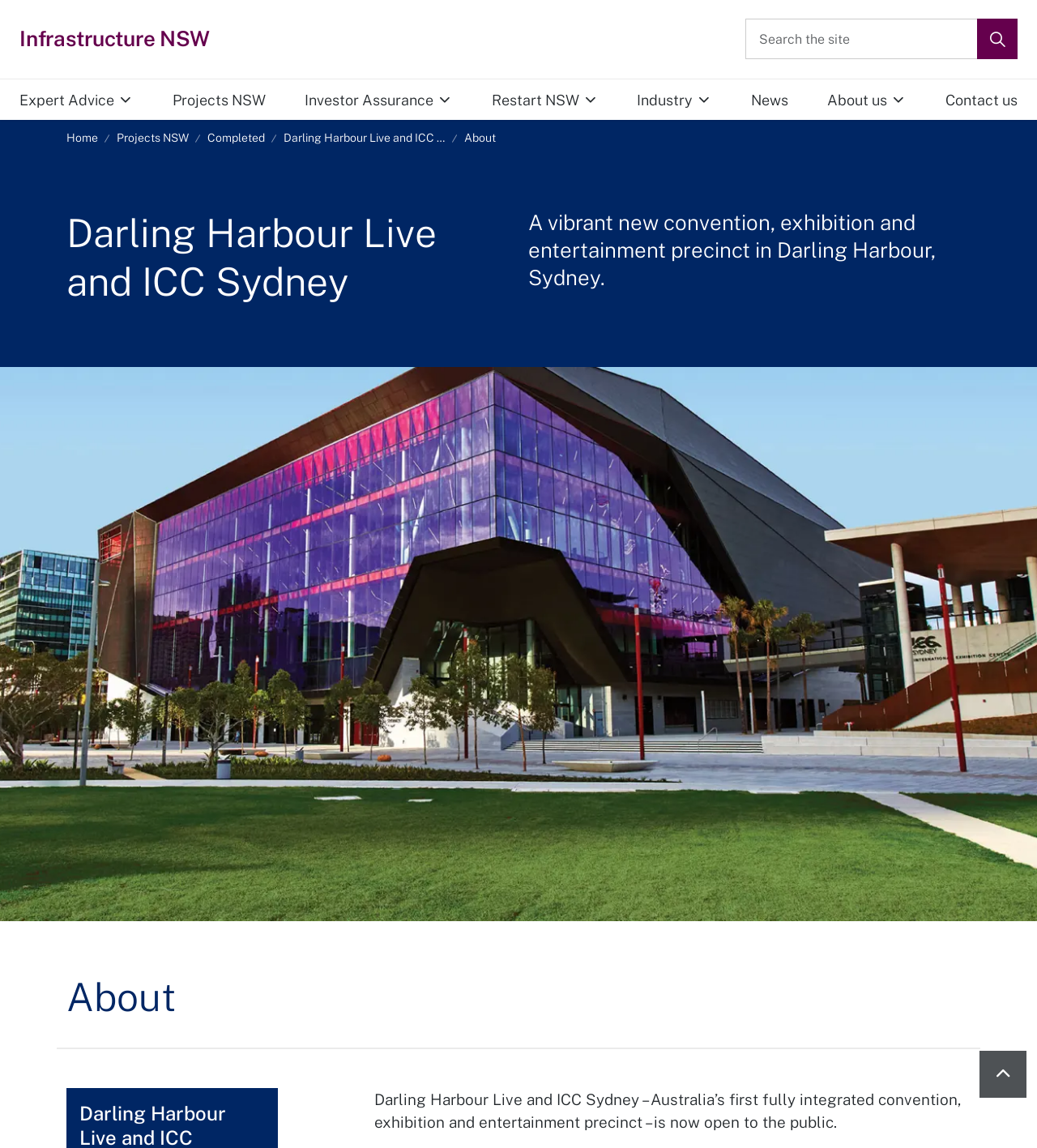Look at the image and answer the question in detail:
What is the name of the convention center?

I found the answer by looking at the image description 'ICC Sydney Convention Centre viewed from the green public space area' and the heading 'Darling Harbour Live and ICC Sydney'.